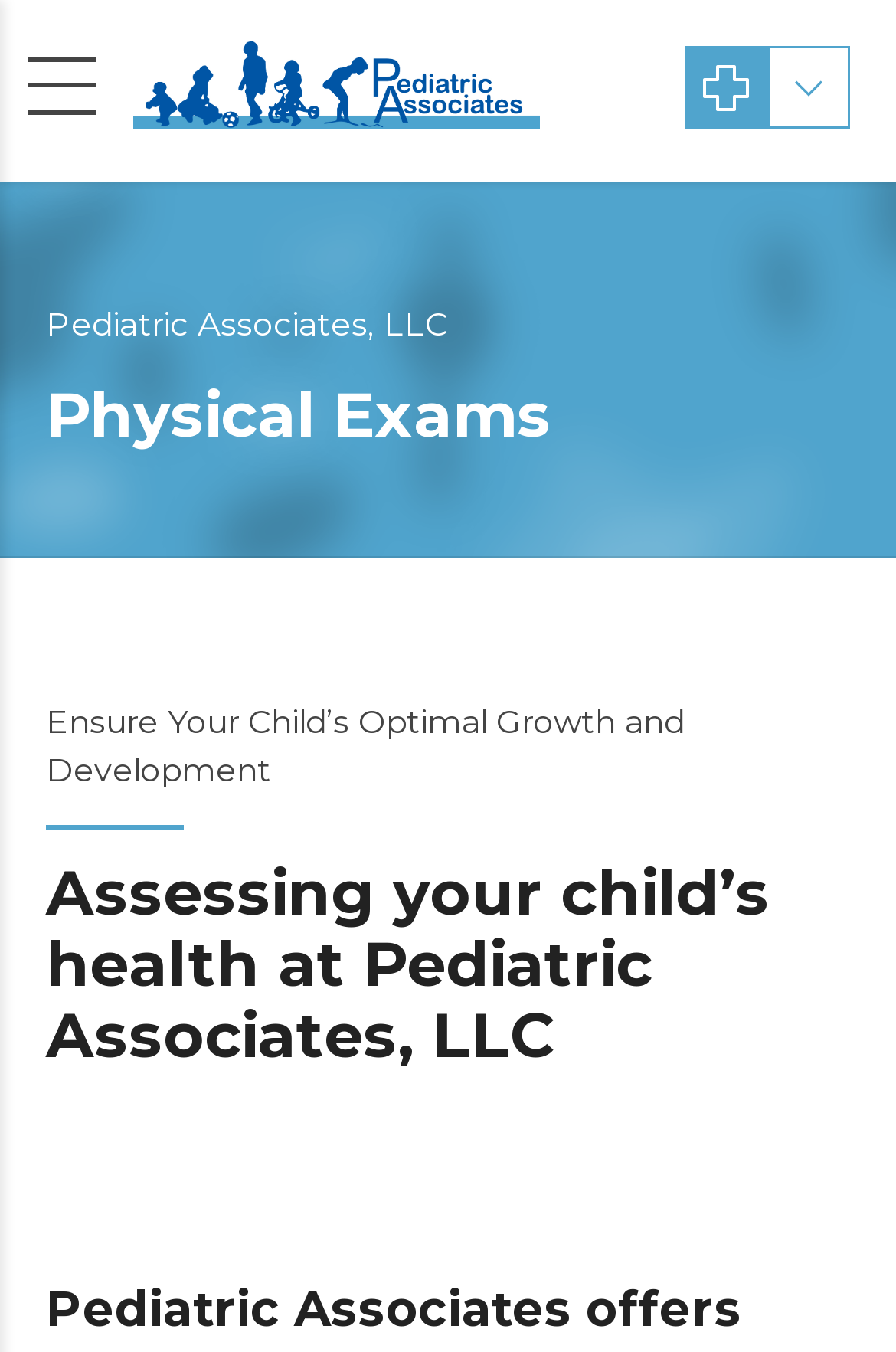Using a single word or phrase, answer the following question: 
Is there an image present on the webpage?

Yes